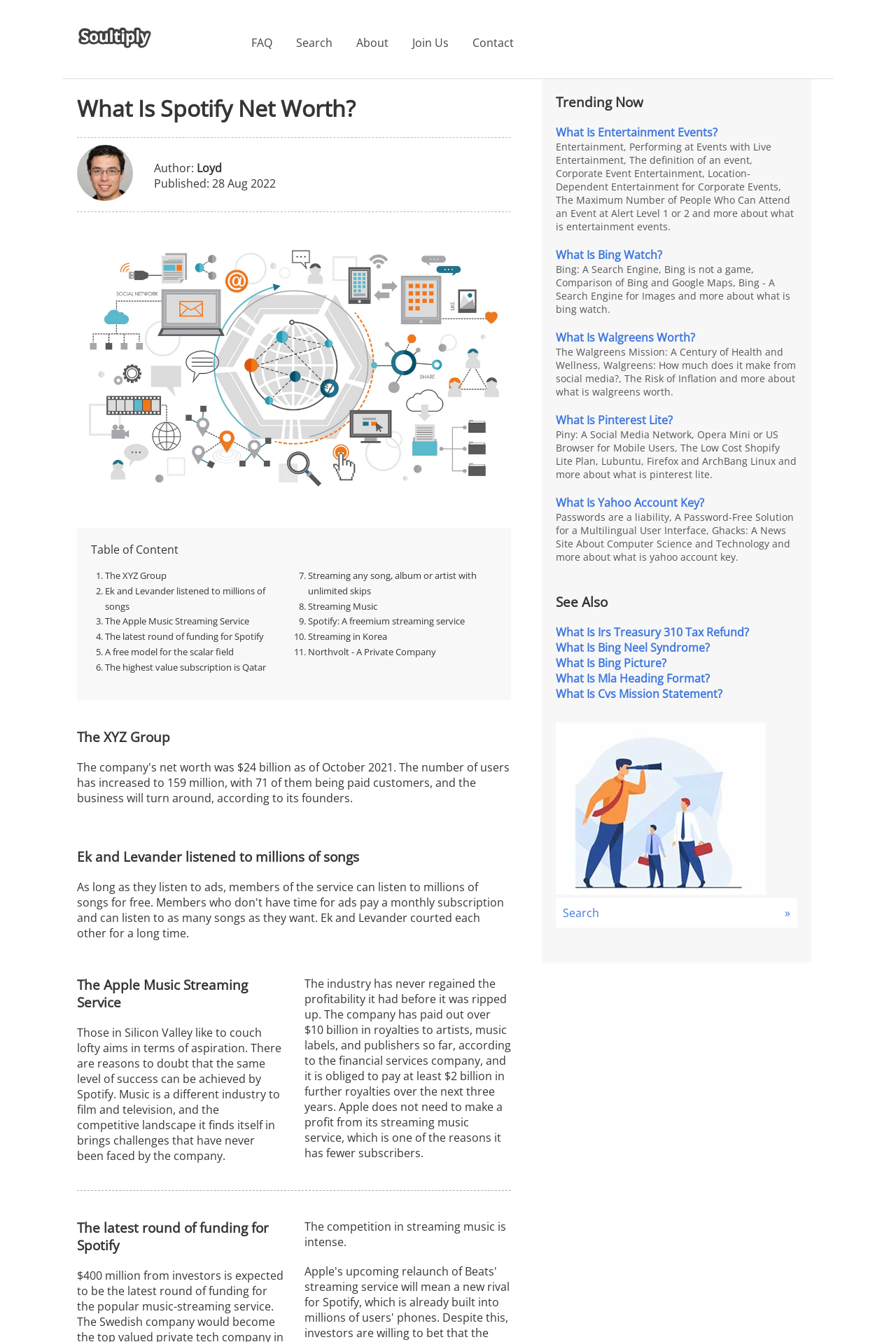Give a concise answer using one word or a phrase to the following question:
How many trending topics are listed at the bottom of the webpage?

5